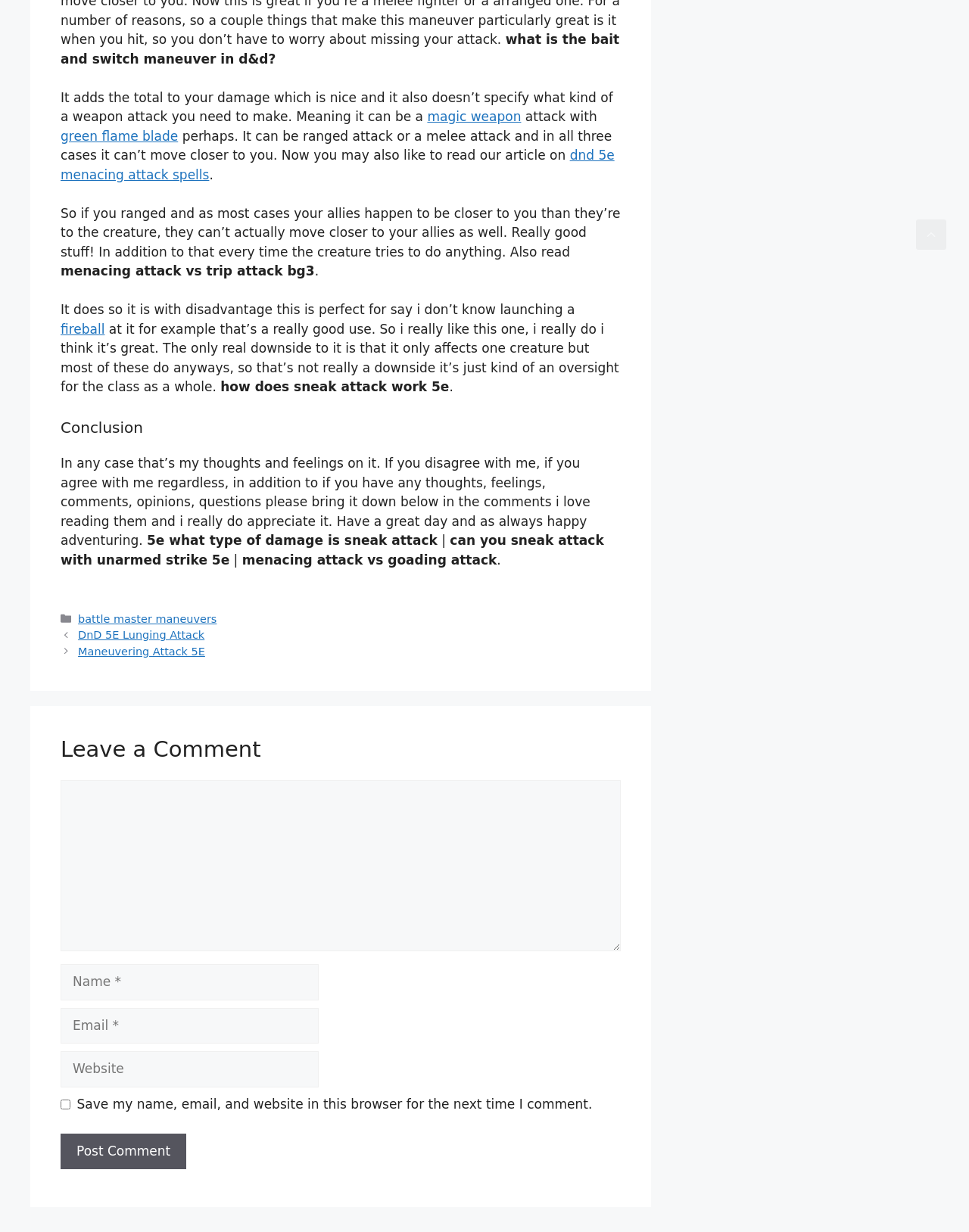Given the description of the UI element: "parent_node: Comment name="email" placeholder="Email *"", predict the bounding box coordinates in the form of [left, top, right, bottom], with each value being a float between 0 and 1.

[0.062, 0.818, 0.329, 0.847]